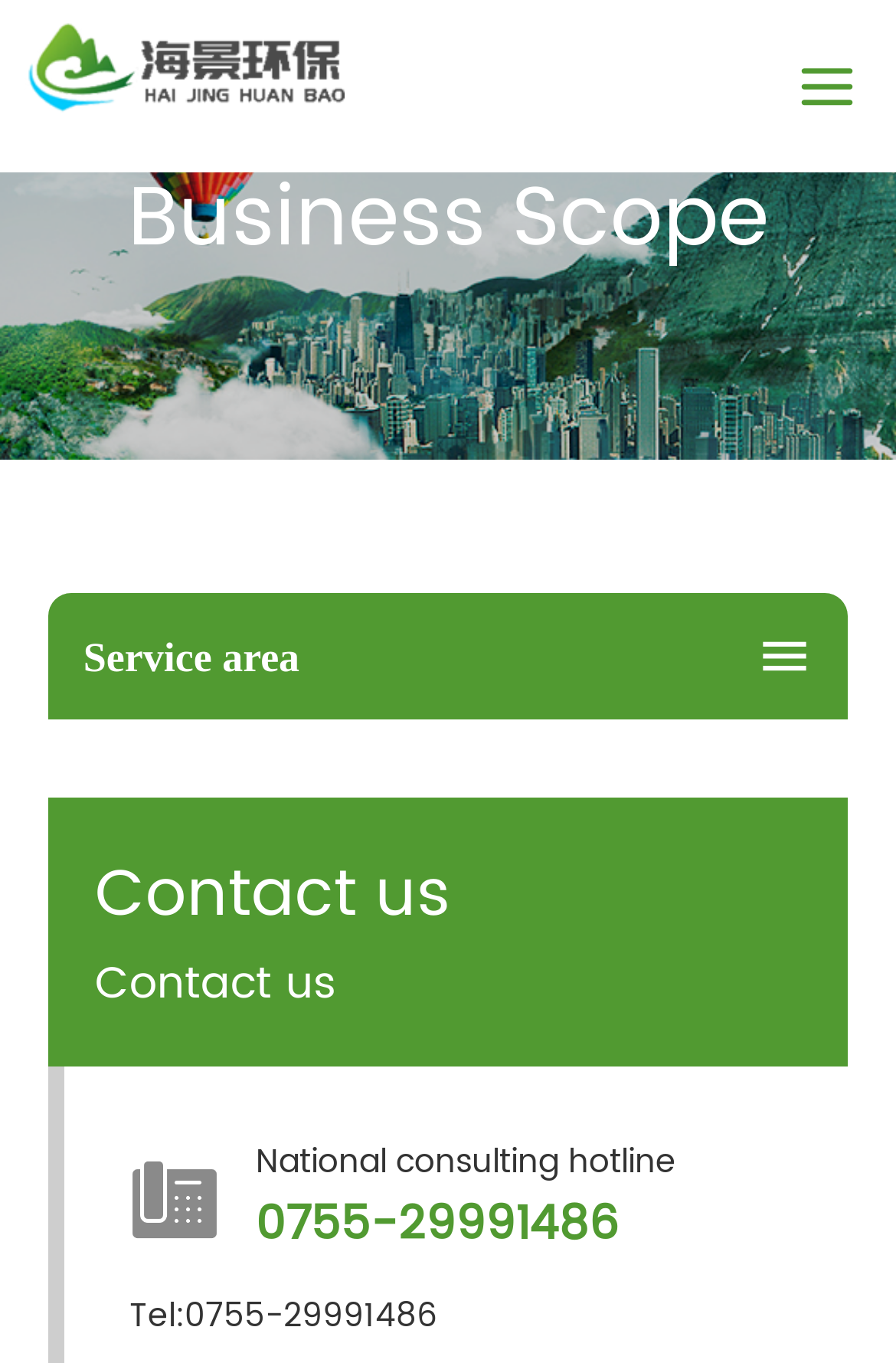Provide the bounding box coordinates of the UI element this sentence describes: "alt="Business Scope" title="Business Scope"".

[0.0, 0.148, 1.0, 0.187]